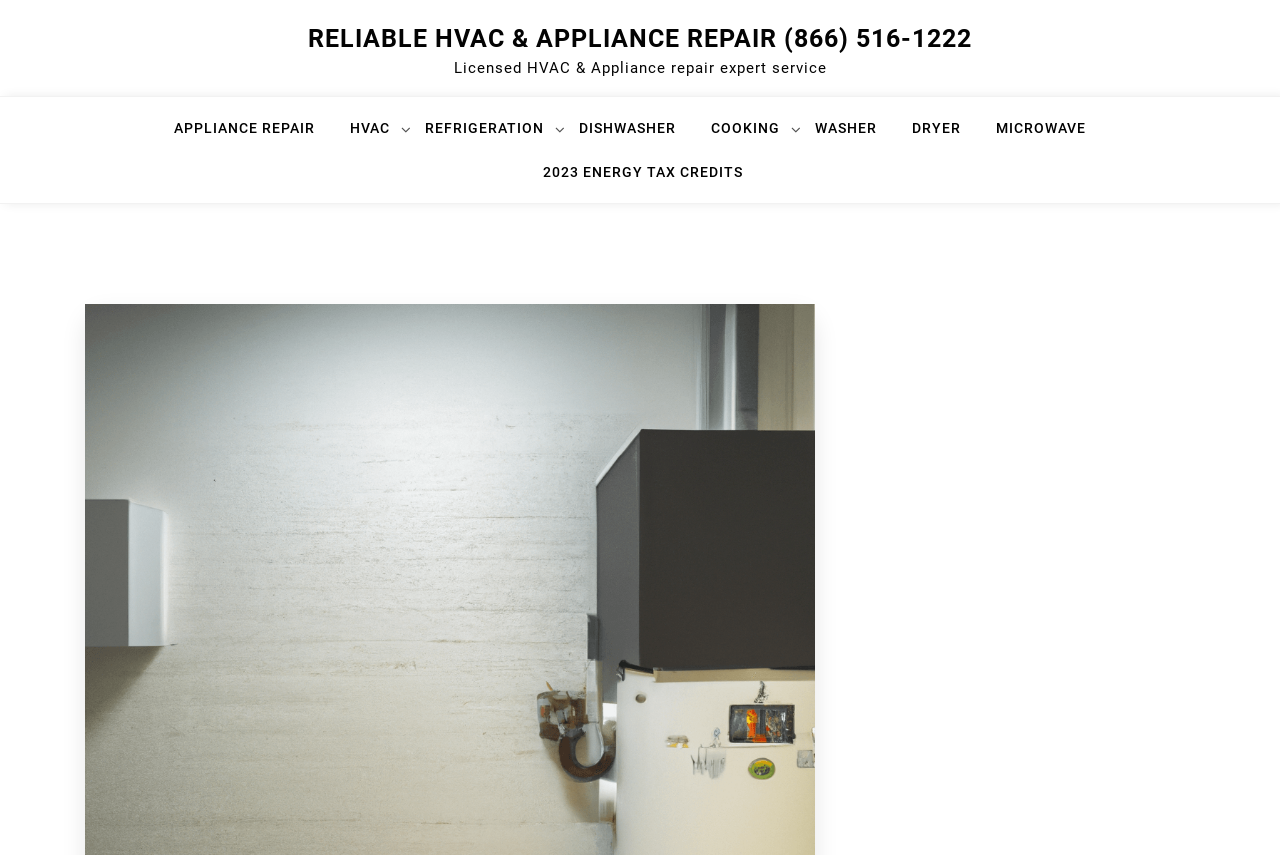What is the category of appliance repair services offered?
Use the image to give a comprehensive and detailed response to the question.

I found the categories of appliance repair services offered by looking at the link elements with texts such as 'DISHWASHER', 'COOKING', 'WASHER', 'DRYER', and 'MICROWAVE', which indicate that multiple categories of appliance repair services are offered.